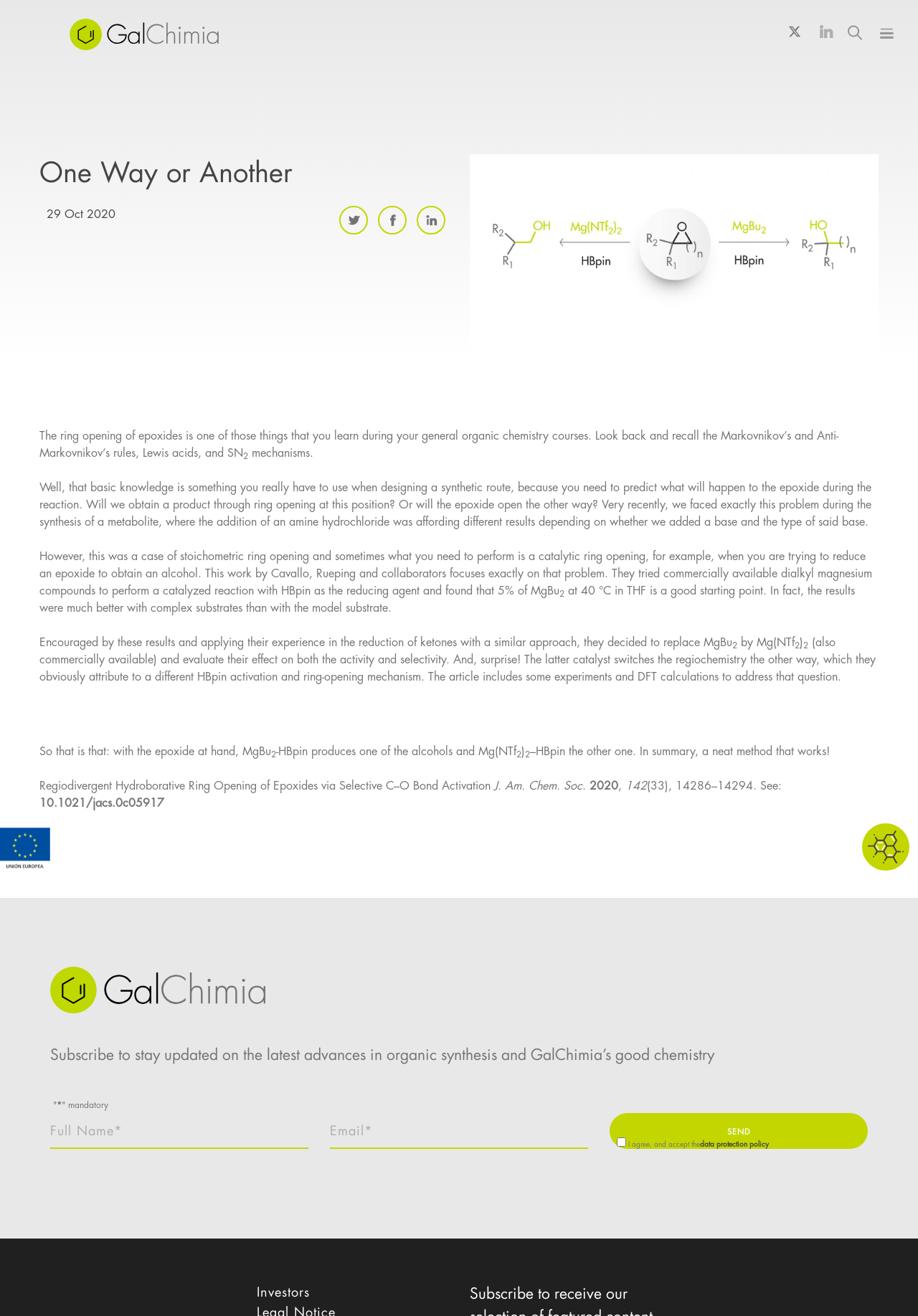Identify the bounding box coordinates of the region that should be clicked to execute the following instruction: "Subscribe to stay updated".

[0.055, 0.789, 0.945, 0.813]